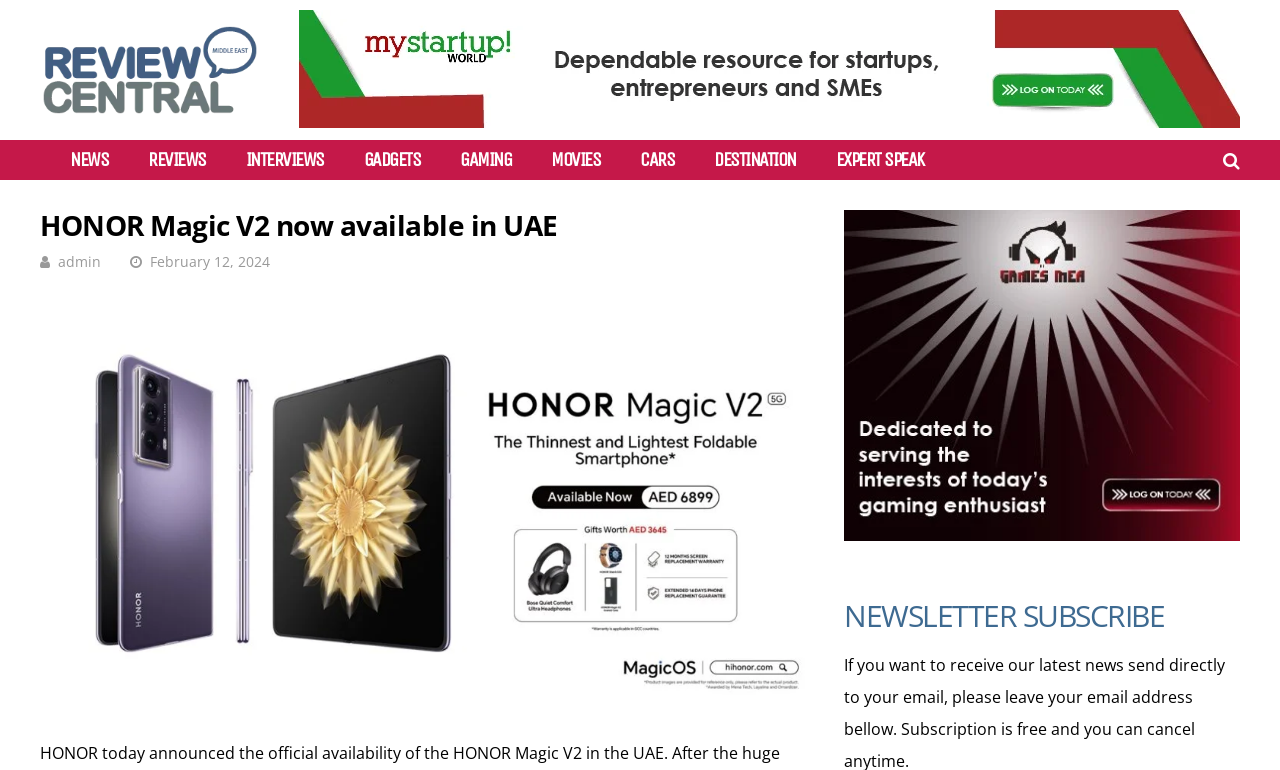Offer a meticulous description of the webpage's structure and content.

The webpage is about the official availability of the HONOR Magic V2 in the UAE. At the top left, there is a link to "Review Central Middle East" accompanied by an image with the same name. To the right of this link, there is a large, blank link that spans most of the width of the page. 

Below these elements, there are seven links arranged horizontally, labeled as "NEWS", "REVIEWS", "INTERVIEWS", "GADGETS", "GAMING", "MOVIES", and "CARS", followed by "DESTINATION" and "EXPERT SPEAK". 

Underneath these links, there is a header section that contains a heading announcing the availability of the HONOR Magic V2 in the UAE. To the right of this heading, there is a link to "admin" and a time stamp indicating the date "February 12, 2024". 

On the right side of the page, there is a figure element that contains a link. Below this figure, there is a heading that invites users to subscribe to a newsletter.